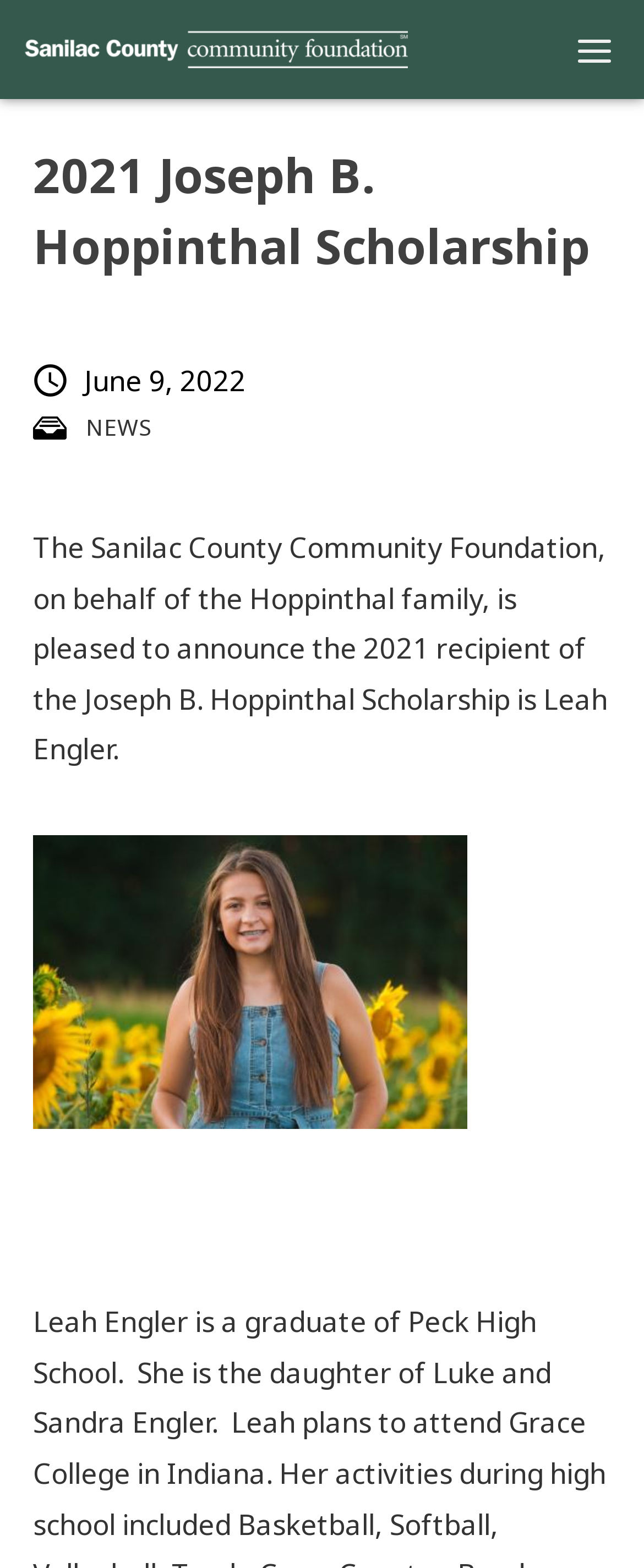How many links are present in the NEWS section? Look at the image and give a one-word or short phrase answer.

1